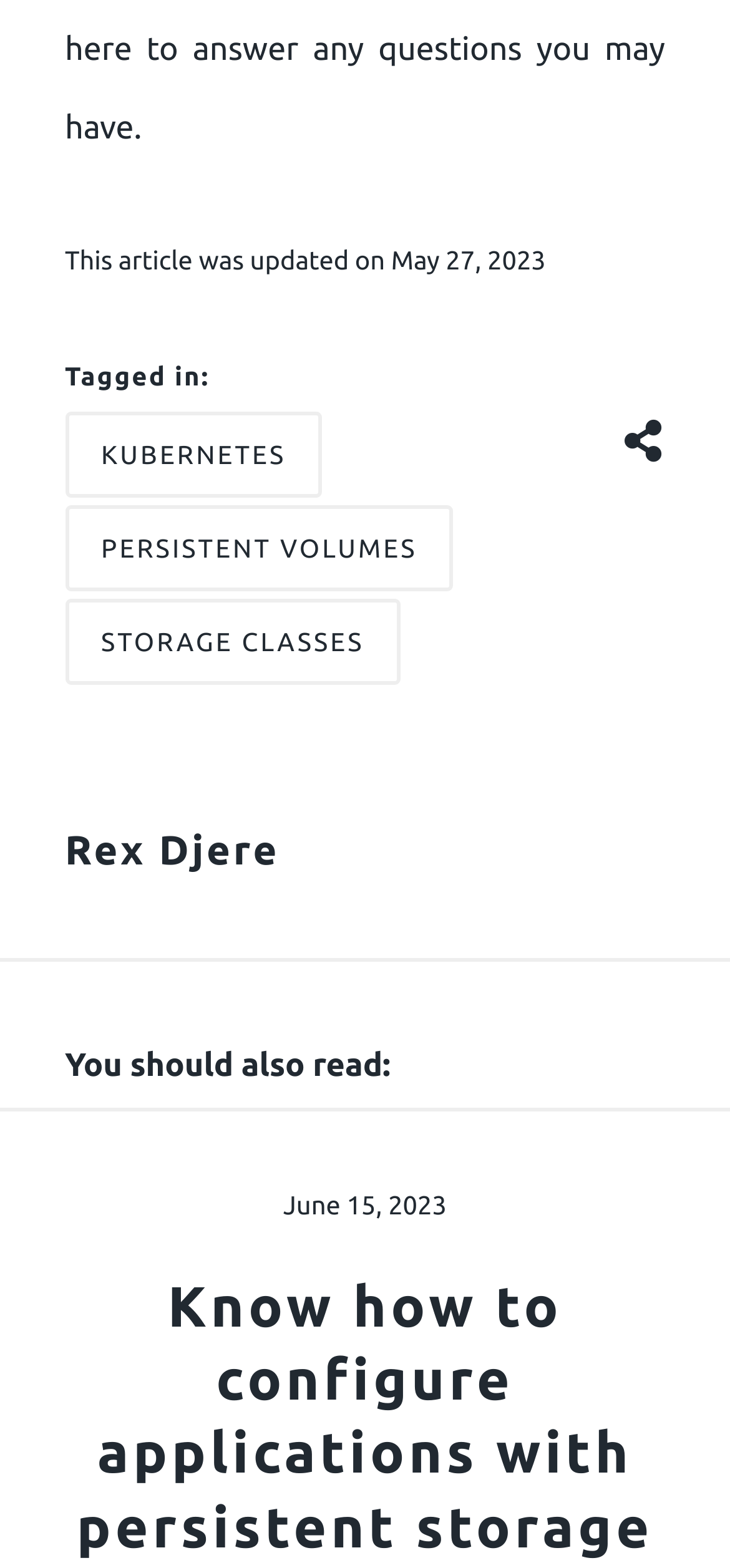Please give a succinct answer using a single word or phrase:
How many tags are associated with the article?

3